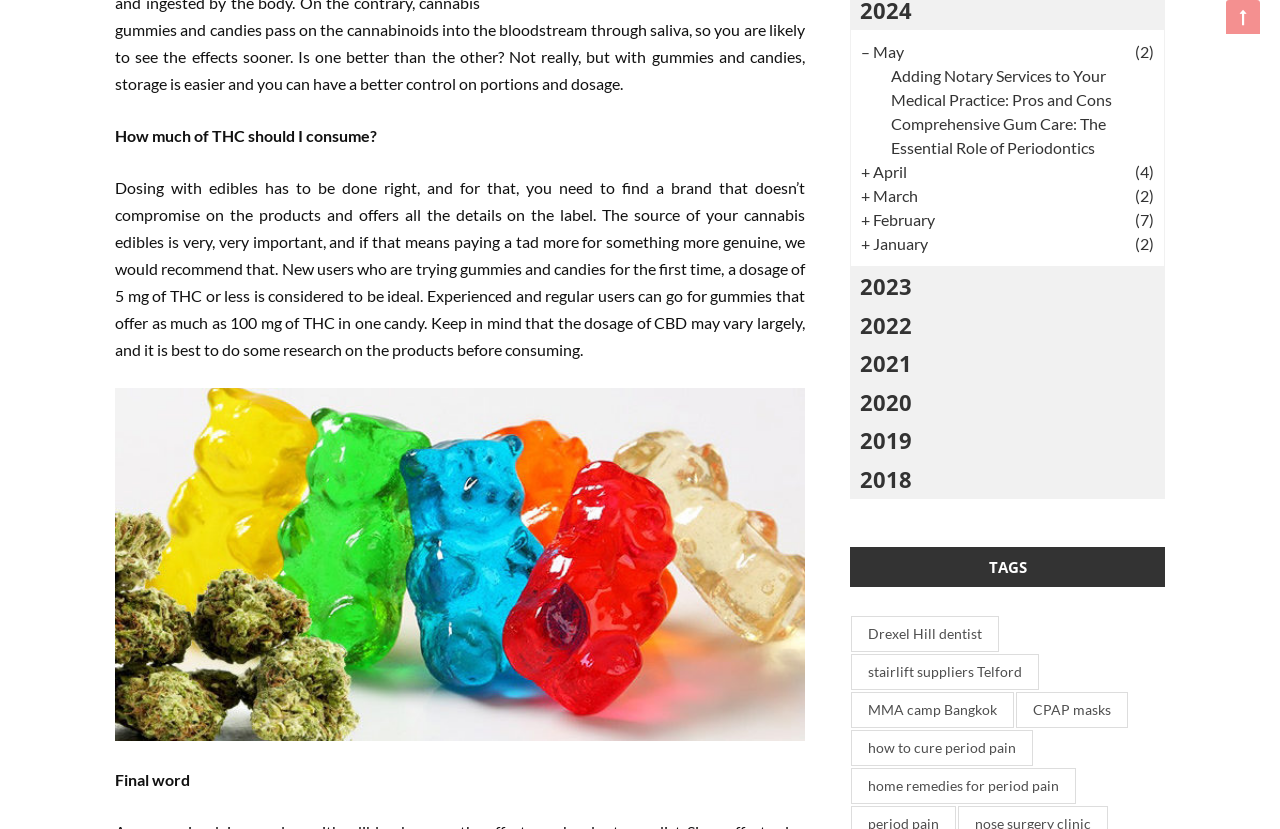Provide the bounding box coordinates of the HTML element described by the text: "MMA camp Bangkok".

[0.665, 0.834, 0.792, 0.878]